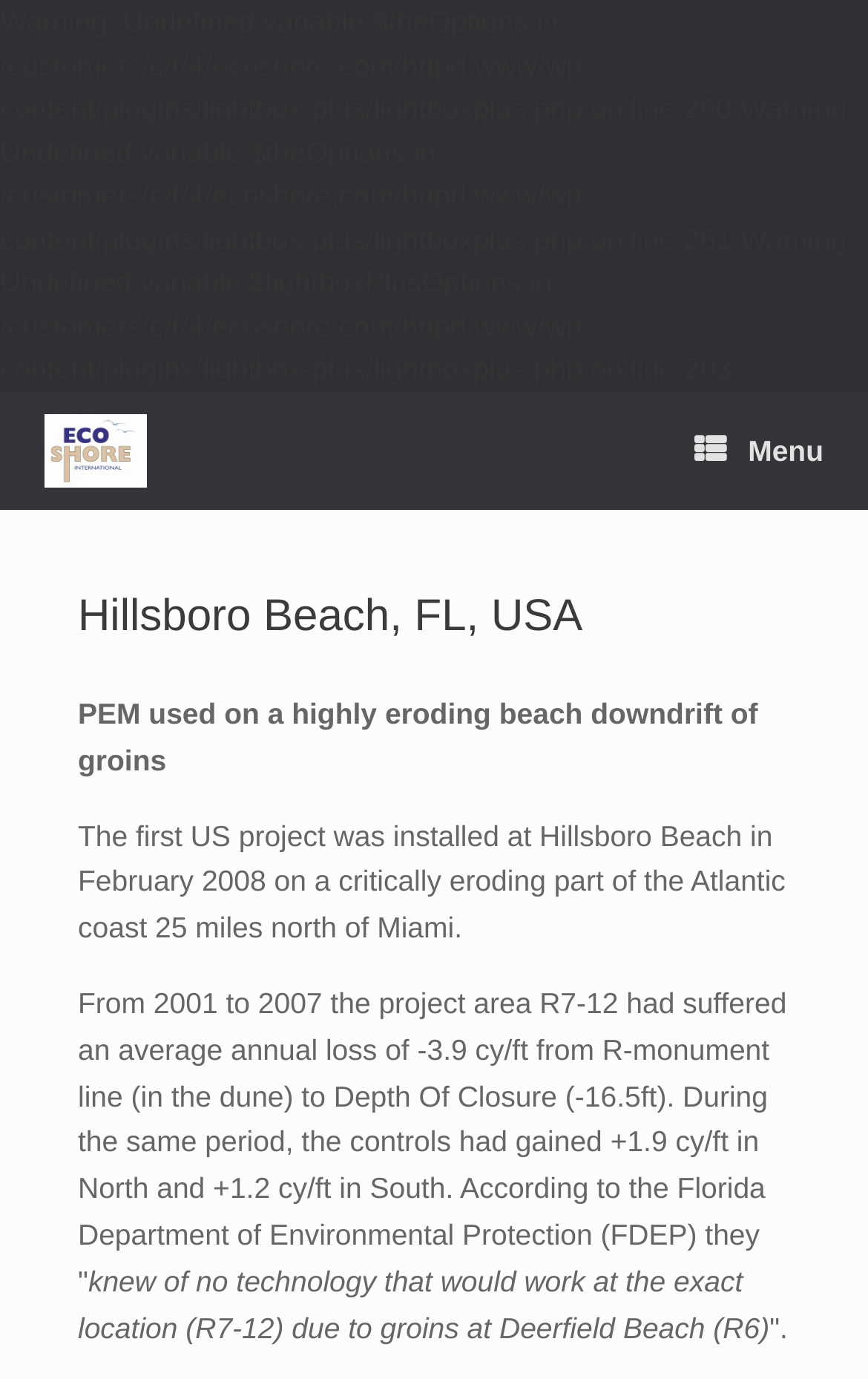Given the element description: "Menu", predict the bounding box coordinates of the UI element it refers to, using four float numbers between 0 and 1, i.e., [left, top, right, bottom].

[0.749, 0.283, 1.0, 0.369]